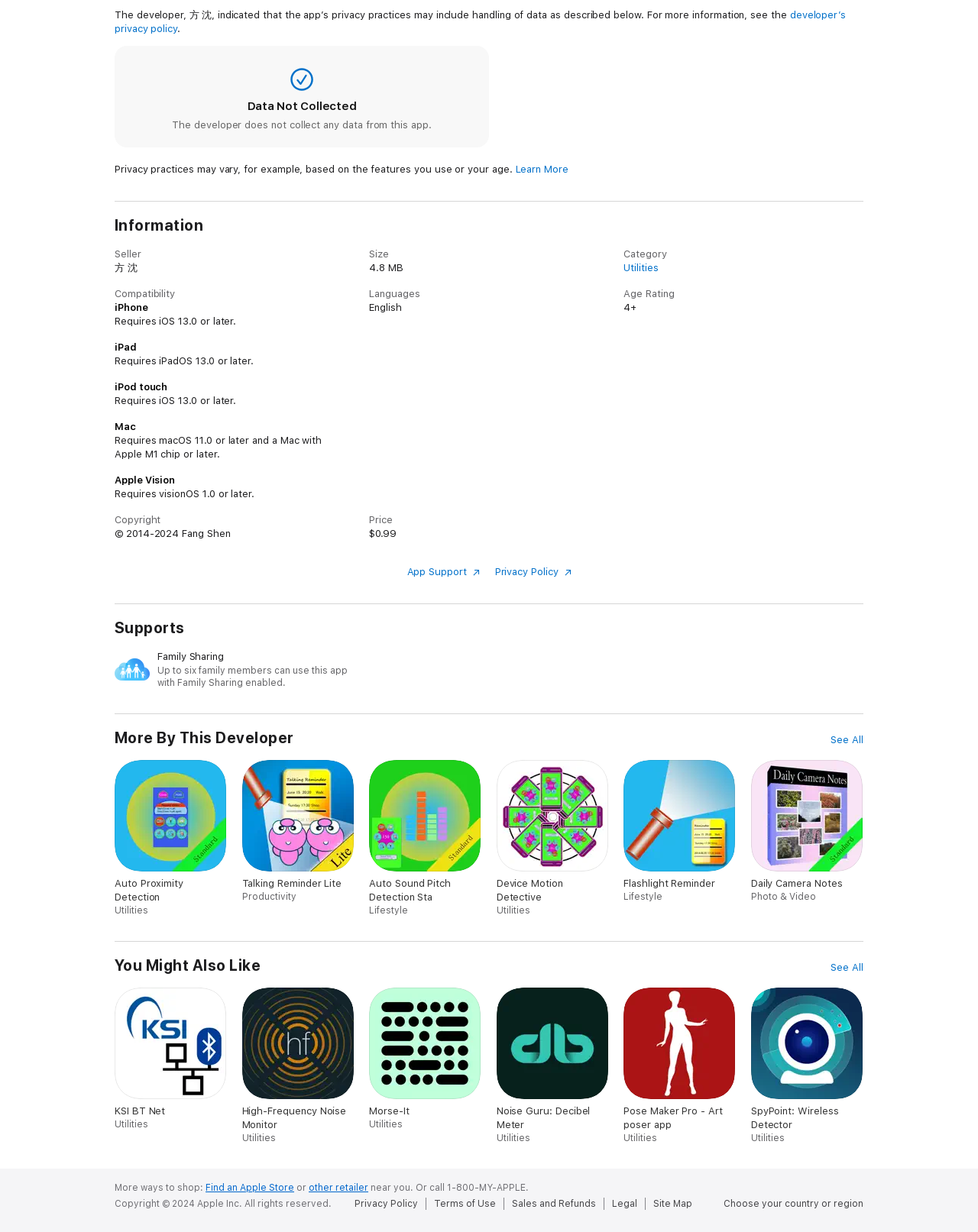Show the bounding box coordinates for the HTML element described as: "Utilities".

[0.638, 0.213, 0.673, 0.222]